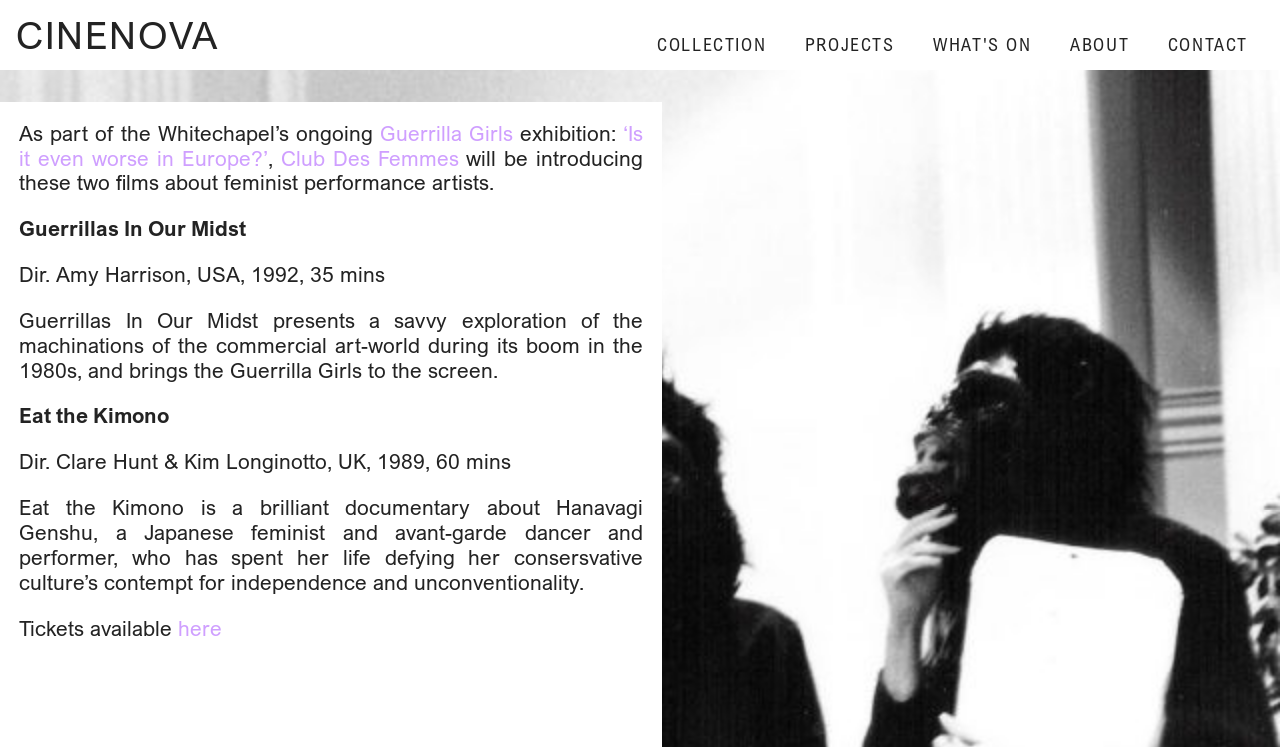Respond with a single word or phrase to the following question:
What is the name of the feminist and avant-garde dancer?

Hanavagi Genshu